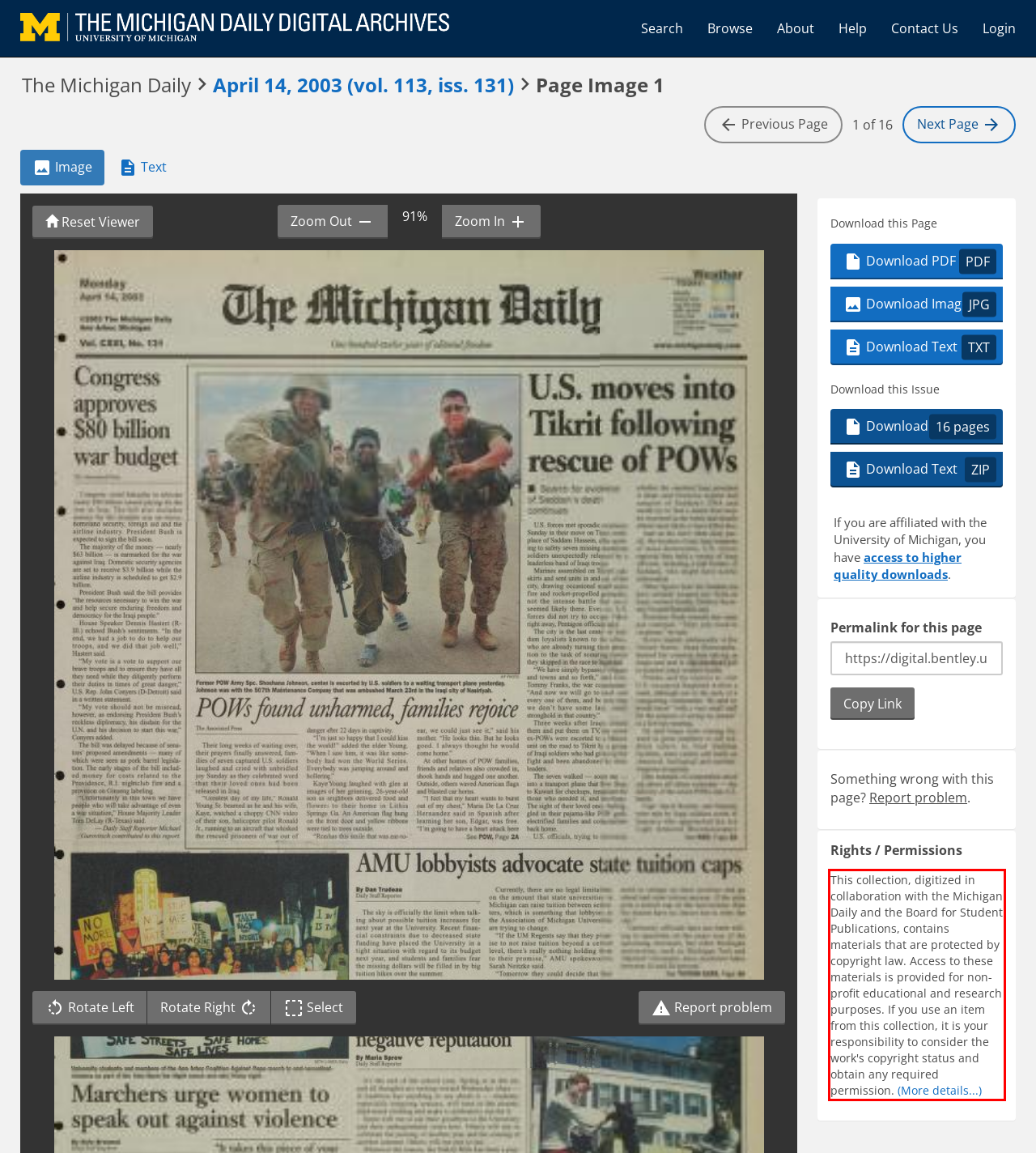You are given a webpage screenshot with a red bounding box around a UI element. Extract and generate the text inside this red bounding box.

This collection, digitized in collaboration with the Michigan Daily and the Board for Student Publications, contains materials that are protected by copyright law. Access to these materials is provided for non-profit educational and research purposes. If you use an item from this collection, it is your responsibility to consider the work's copyright status and obtain any required permission. (More details...)